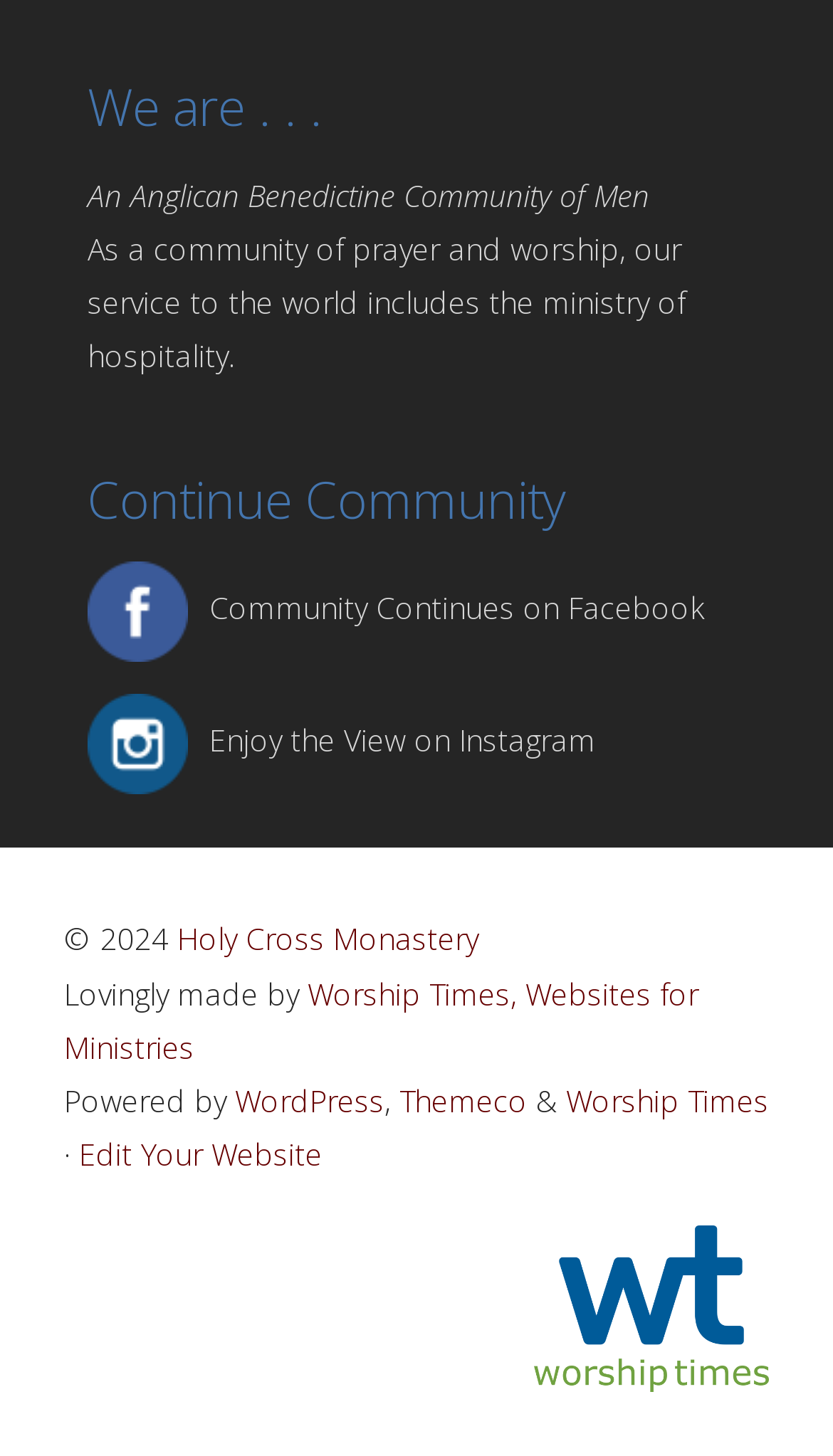Please identify the bounding box coordinates of the element that needs to be clicked to perform the following instruction: "Check the community's Facebook page".

[0.105, 0.404, 0.846, 0.431]